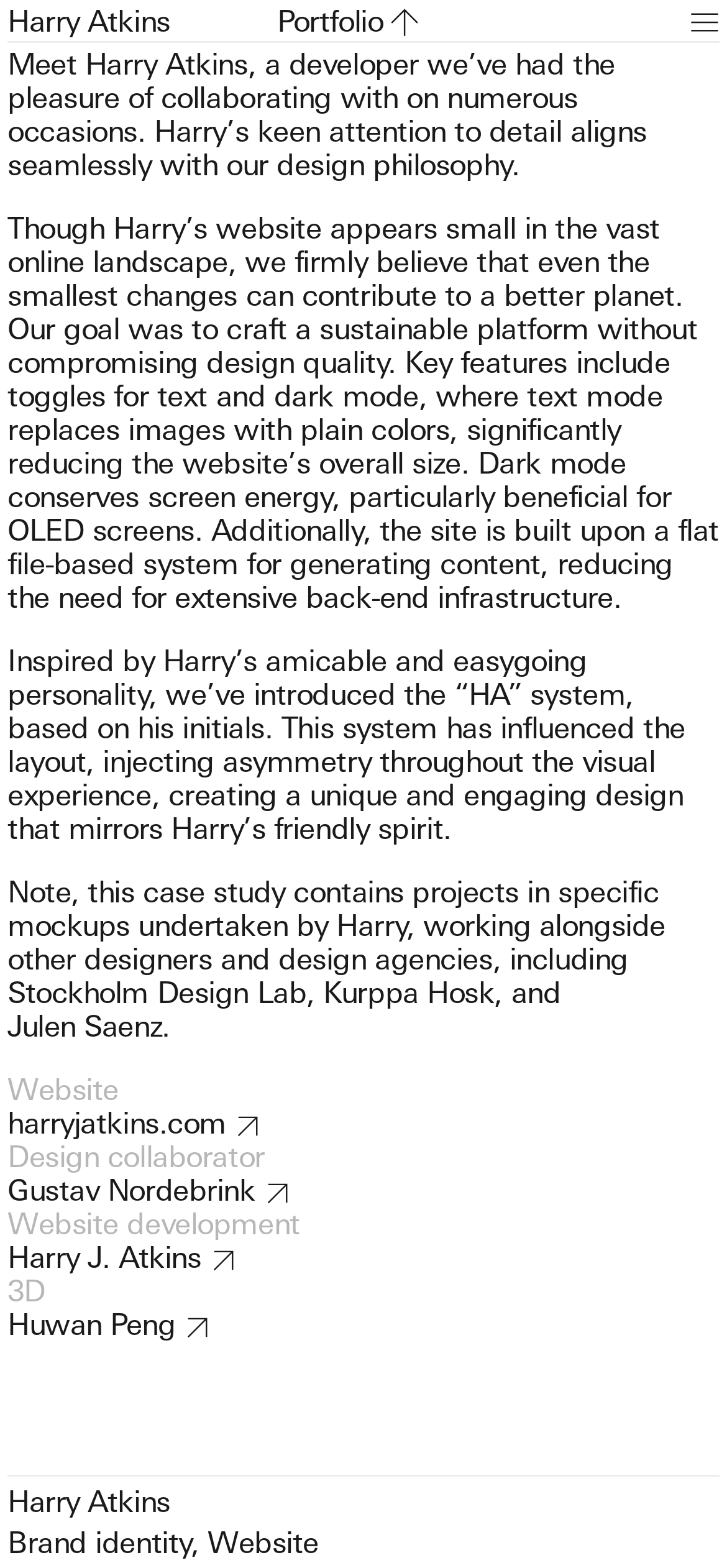Provide a single word or phrase answer to the question: 
What is the name of the website developed by Harry Atkins?

harryjatkins.com